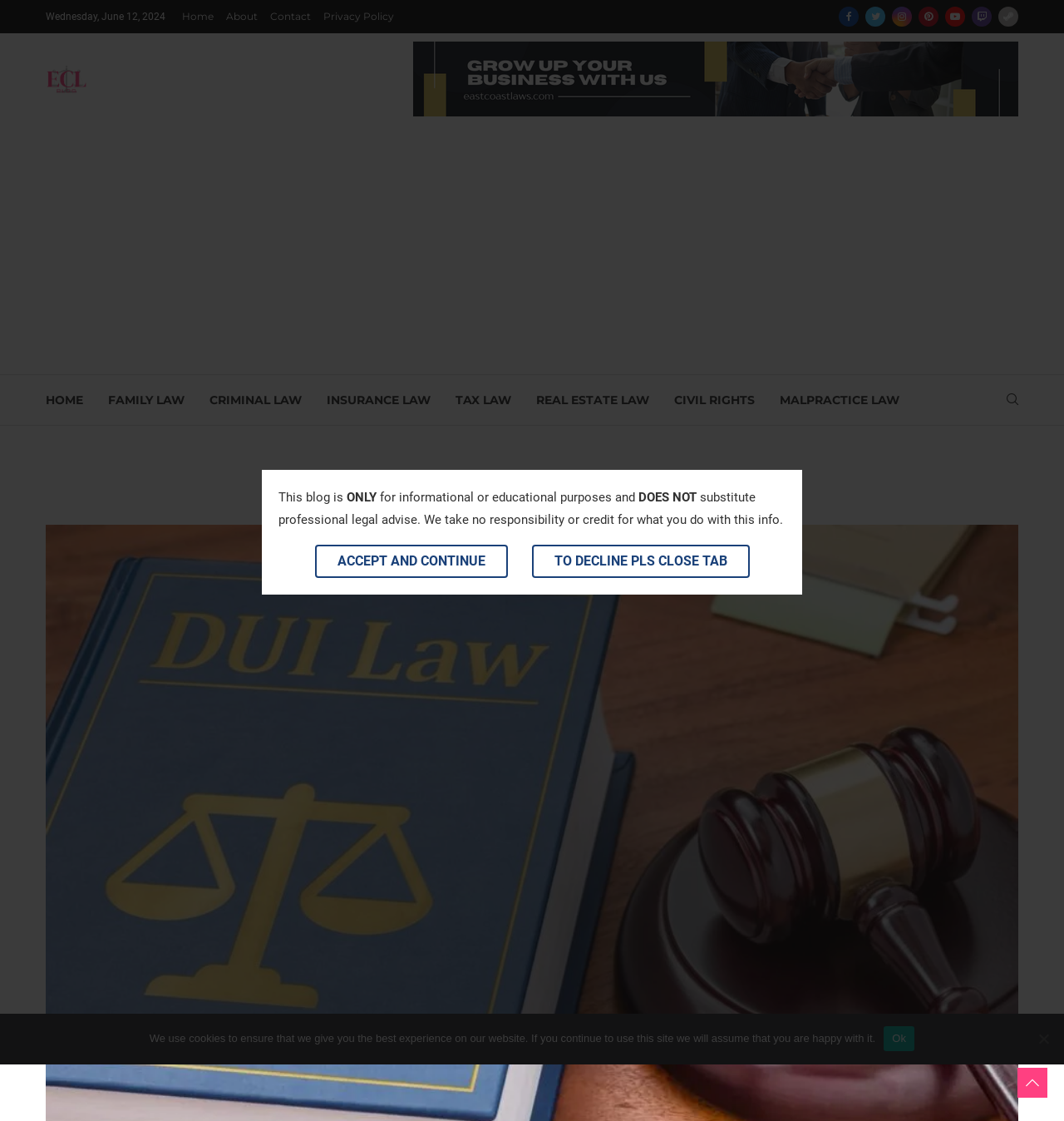What is the primary heading on this webpage?

DUI PROCESS IN WASHINGTON STATE